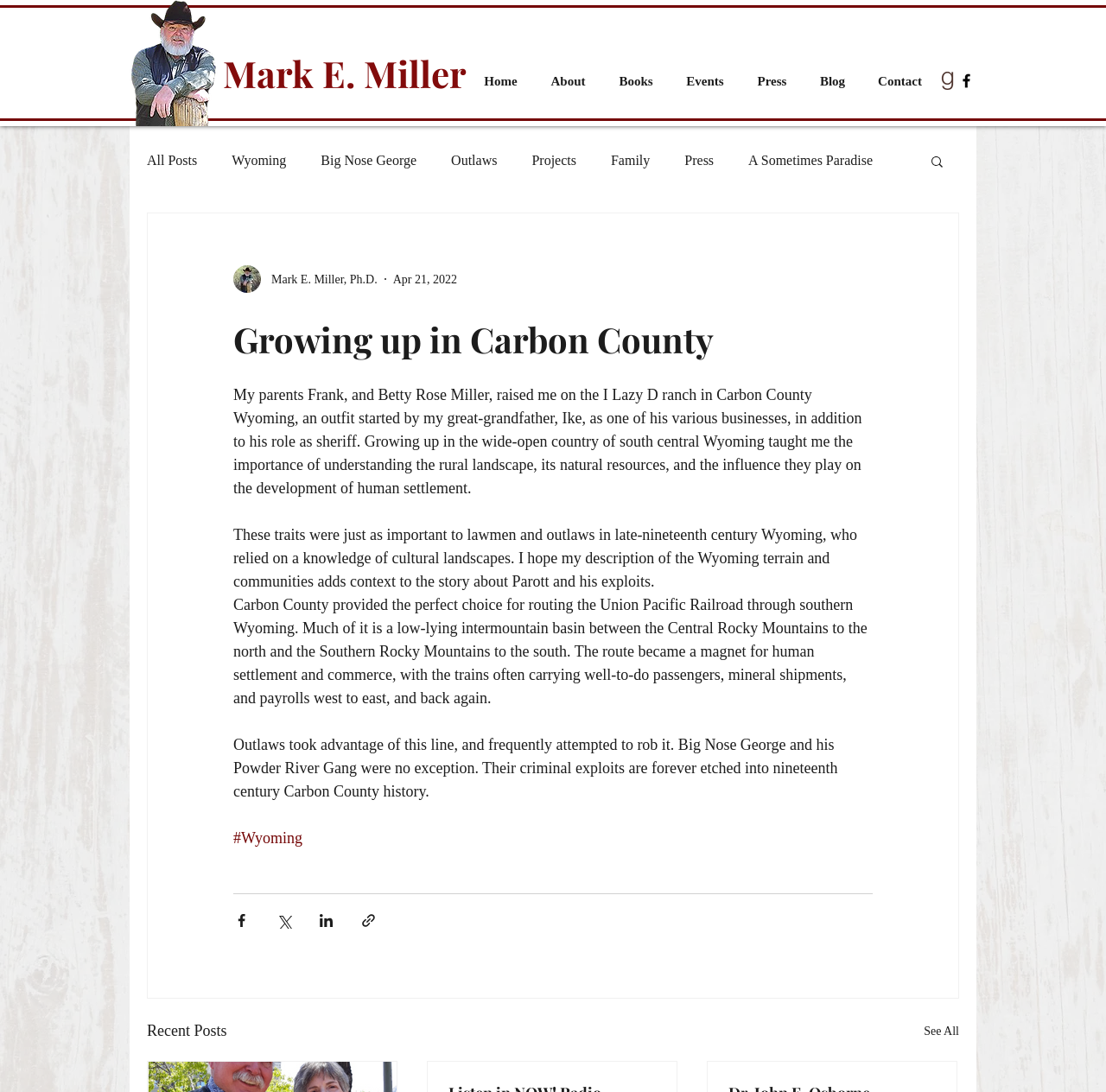What is the name of the outlaw mentioned in the text?
Give a comprehensive and detailed explanation for the question.

The name of the outlaw mentioned in the text is Big Nose George, as mentioned in the StaticText 'Outlaws took advantage of this line, and frequently attempted to rob it. Big Nose George and his Powder River Gang were no exception.'